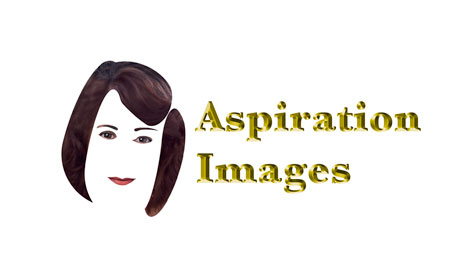What is the tone of the woman's expression?
Examine the webpage screenshot and provide an in-depth answer to the question.

The caption describes the woman's visage as having a subtle expression, implying a sense of calmness and serenity, which contributes to the overall harmonious and elegant atmosphere of the logo.